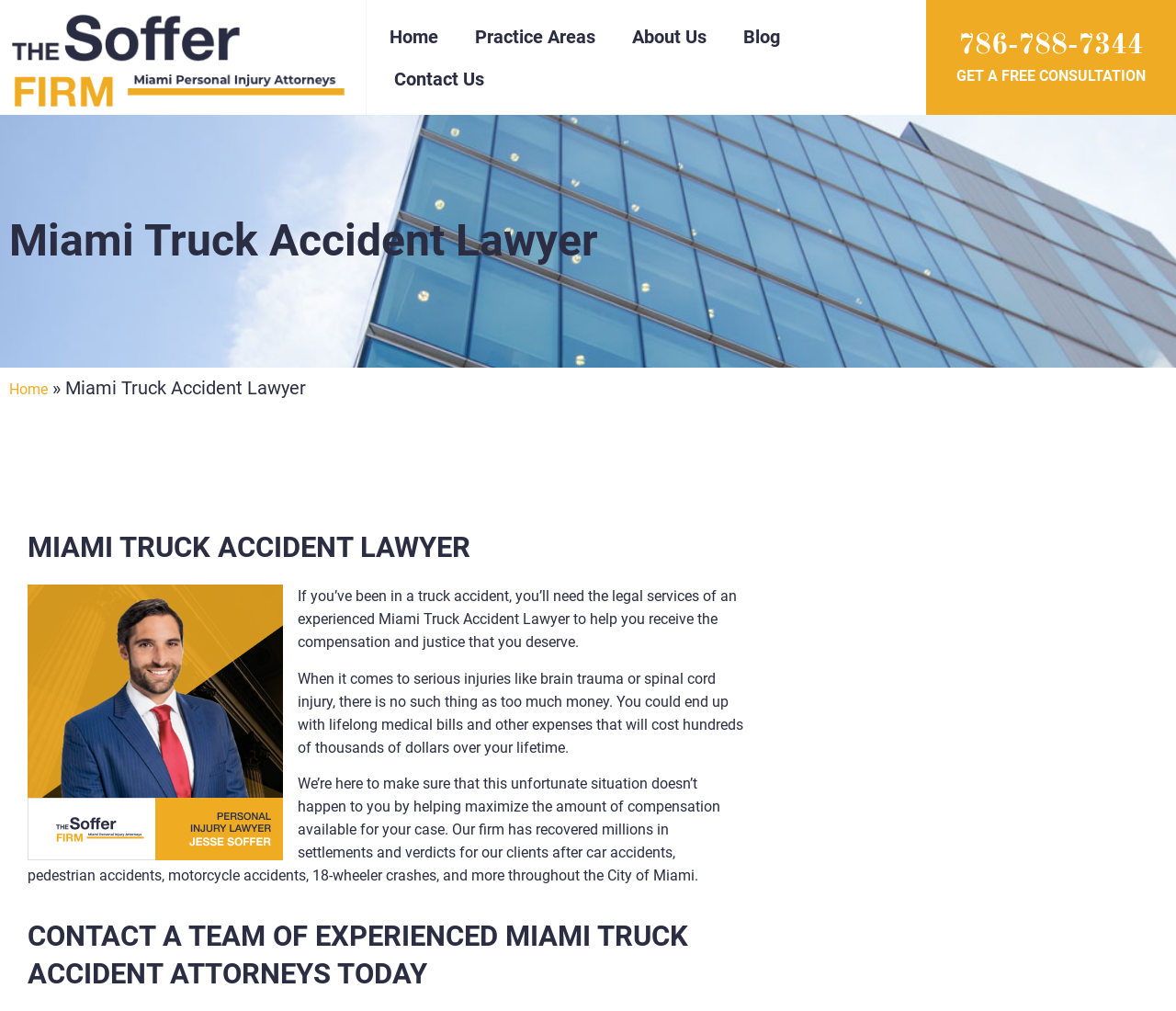Please identify the bounding box coordinates of the area I need to click to accomplish the following instruction: "Get a free consultation".

[0.795, 0.064, 0.992, 0.086]